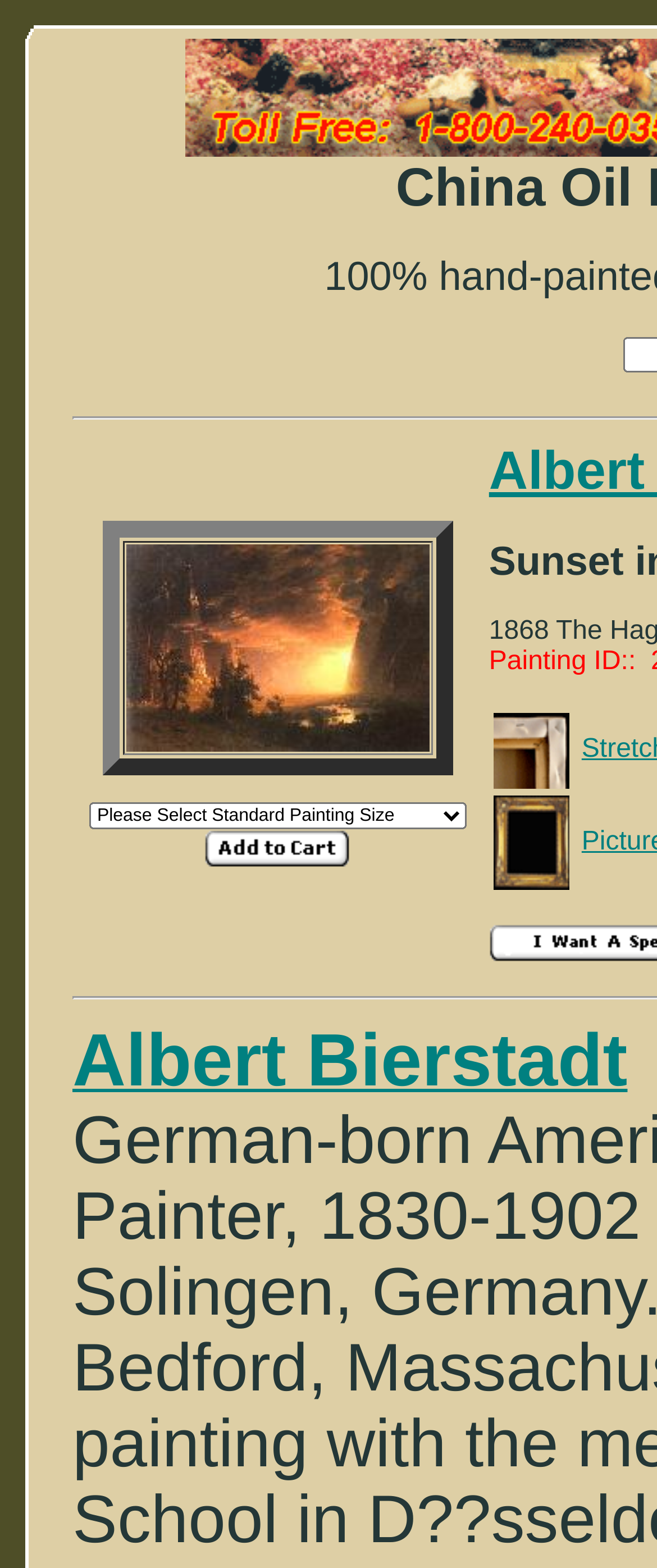What is the name of the oil painting?
Give a one-word or short-phrase answer derived from the screenshot.

Sunset in the Yosemite Valley